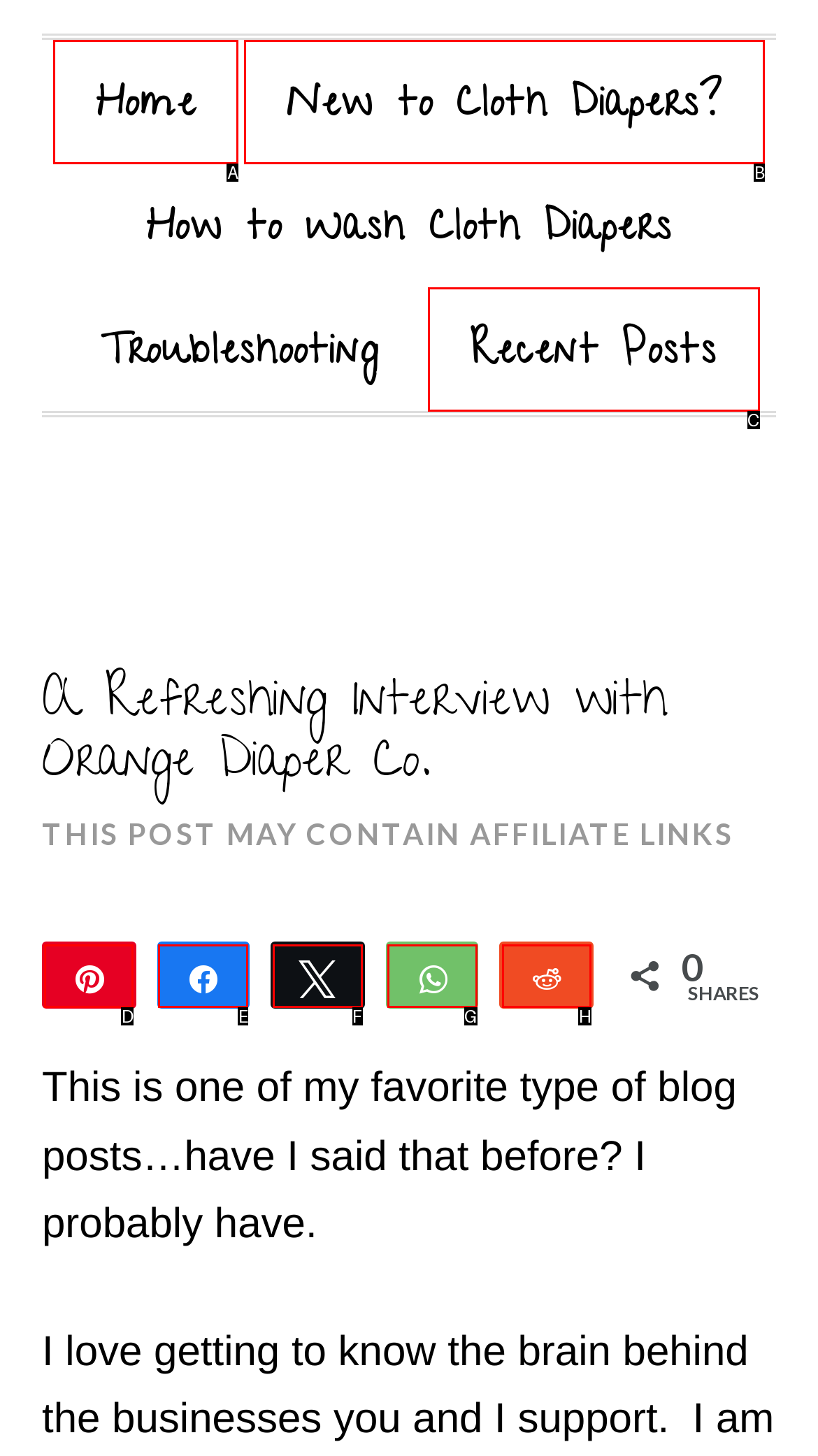Determine which option matches the element description: Recent Posts
Reply with the letter of the appropriate option from the options provided.

C